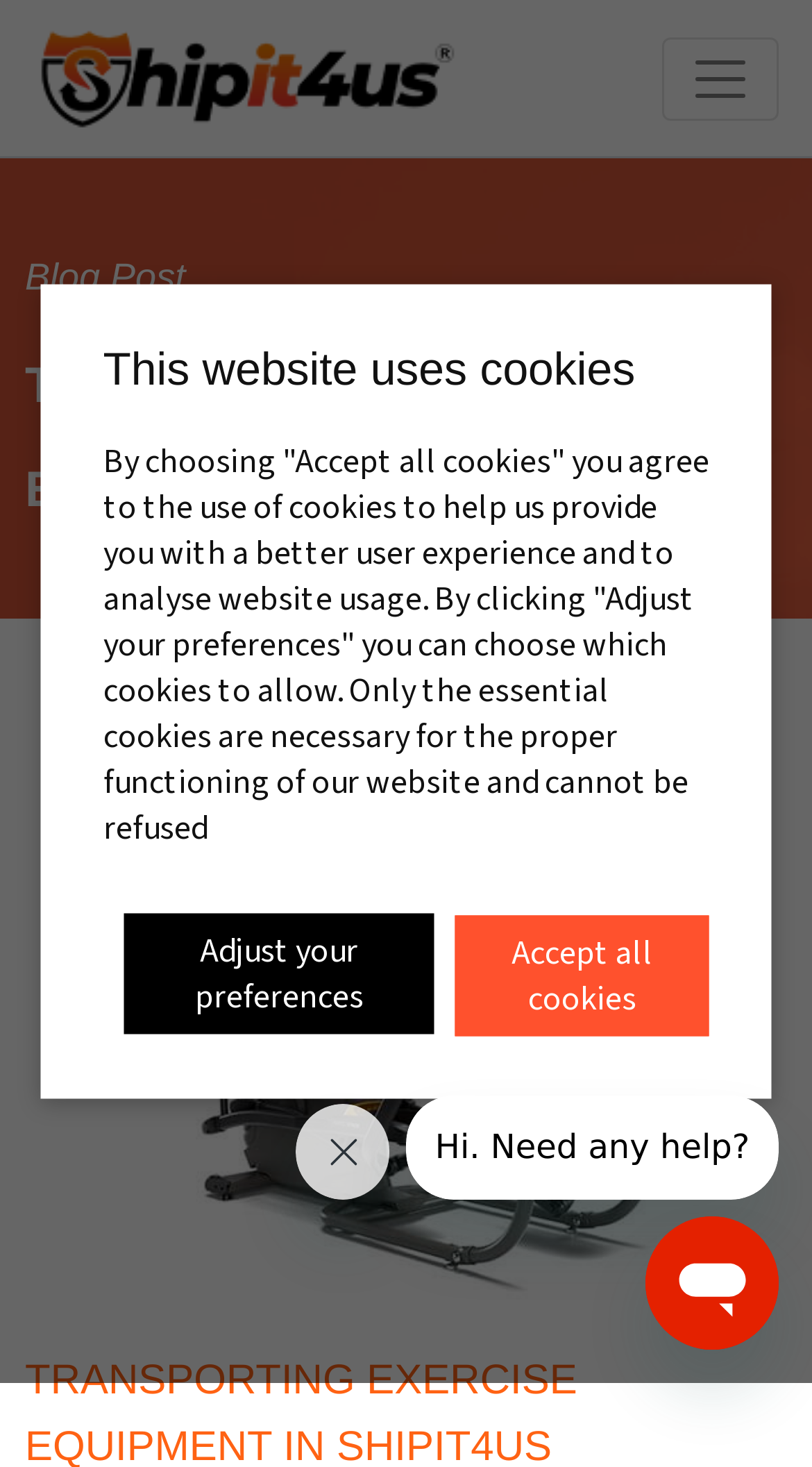Extract the heading text from the webpage.

TRANSPORTING EXERCISE EQUIPMENT IN SHIPIT4US